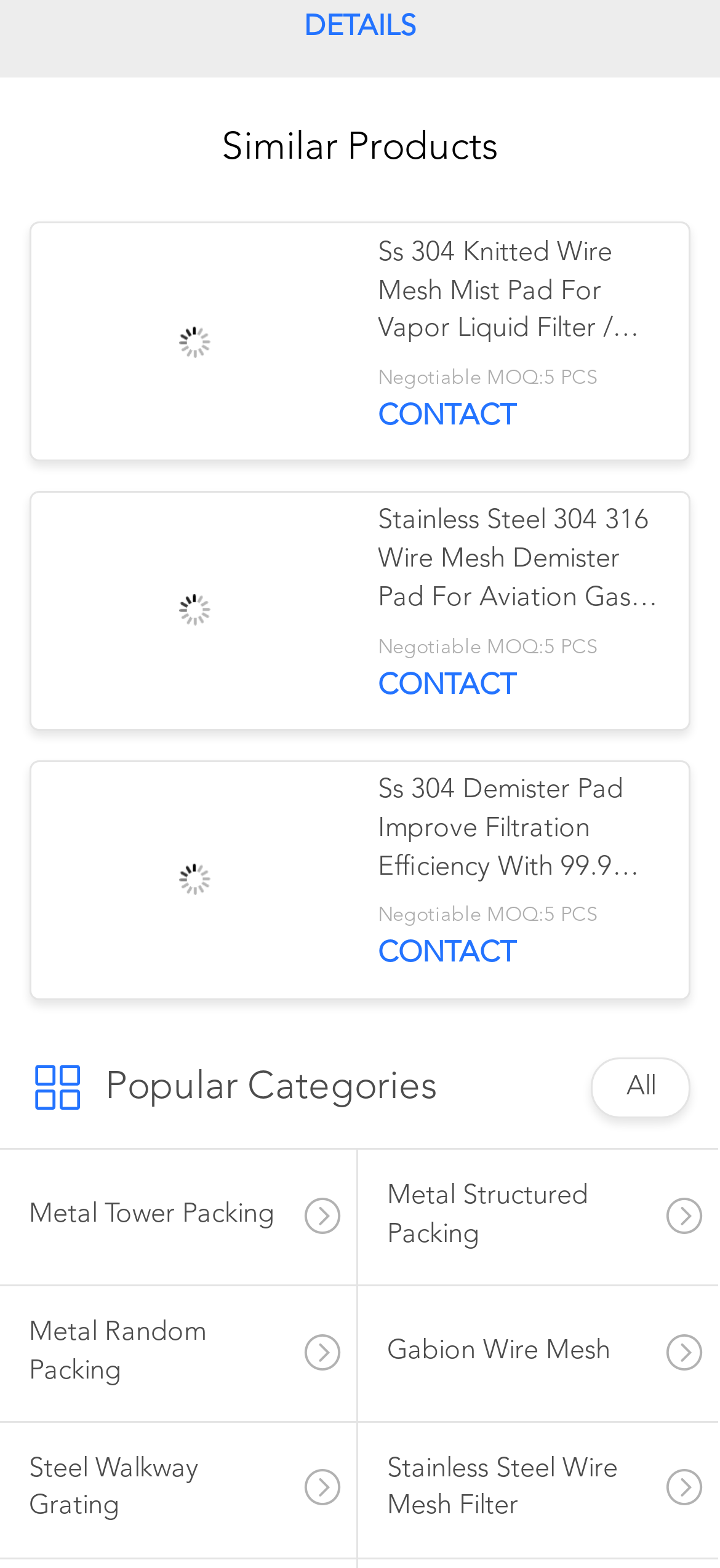Provide the bounding box coordinates for the area that should be clicked to complete the instruction: "Contact for Ss 304 Knitted Wire Mesh Mist Pad For Vapor Liquid Filter / Chemical Tower".

[0.525, 0.256, 0.717, 0.278]